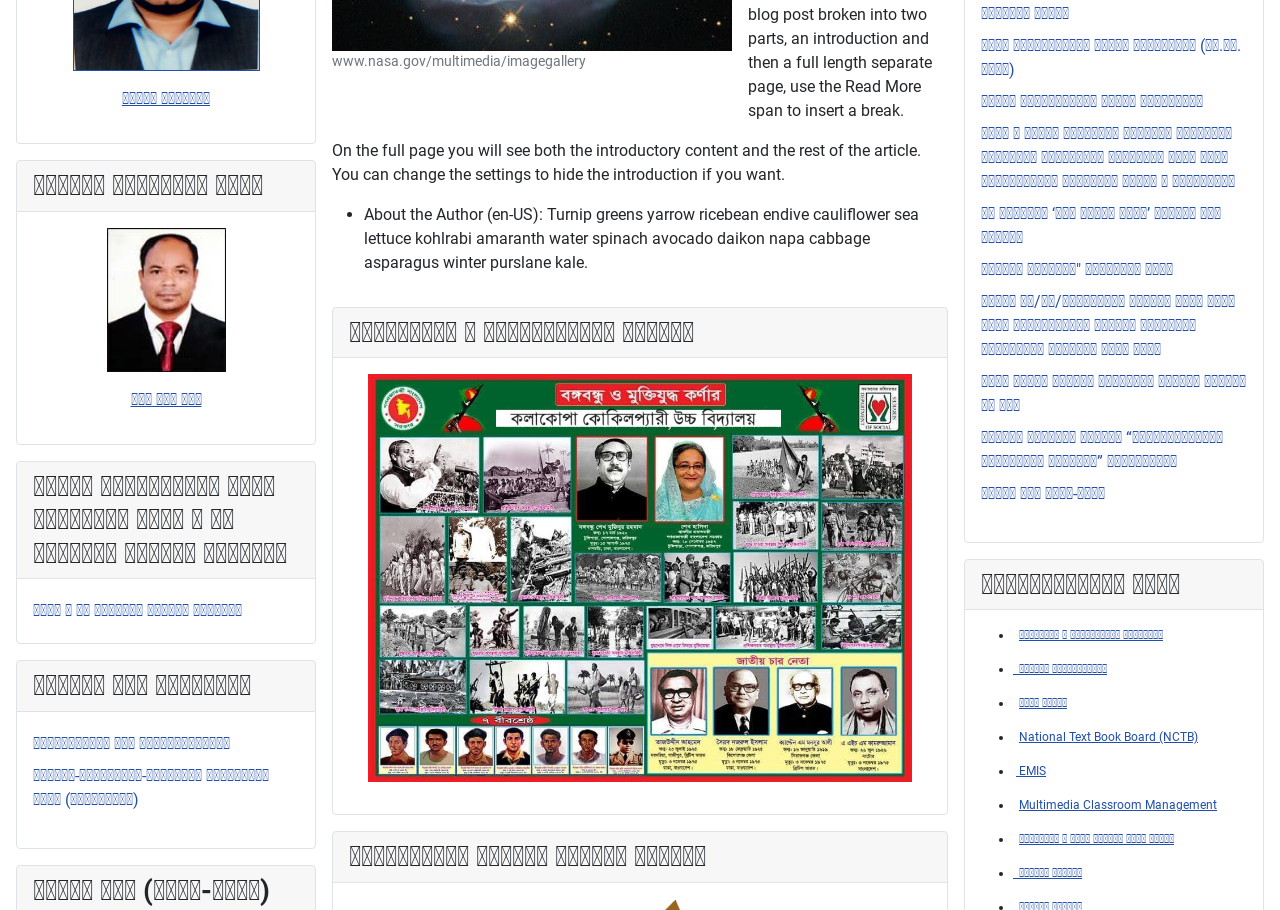Provide a single word or phrase to answer the given question: 
What is the name of the principal?

আদনান খন্দকার